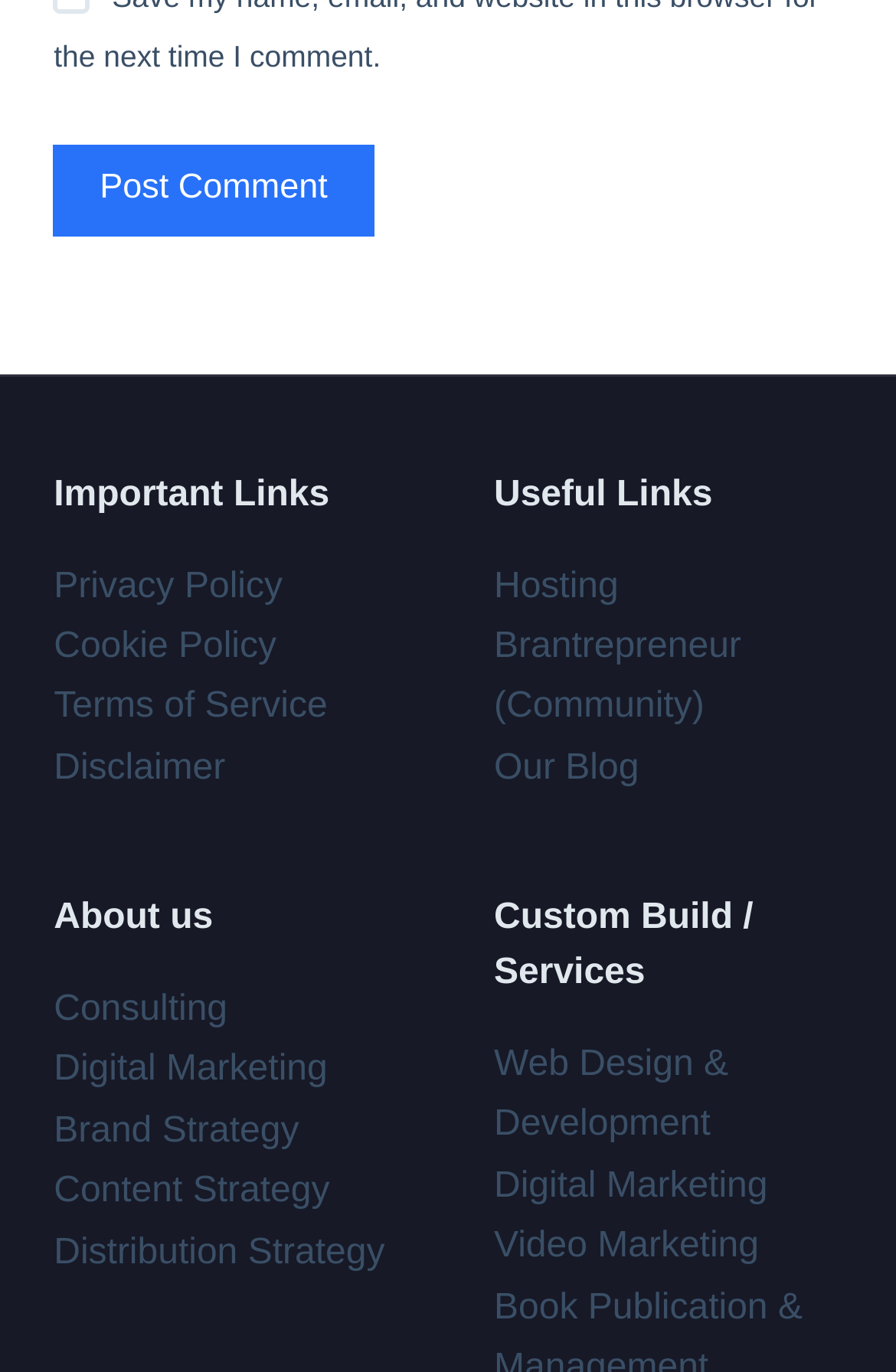Please identify the bounding box coordinates of the clickable element to fulfill the following instruction: "Click the 'Post Comment' button". The coordinates should be four float numbers between 0 and 1, i.e., [left, top, right, bottom].

[0.06, 0.105, 0.417, 0.172]